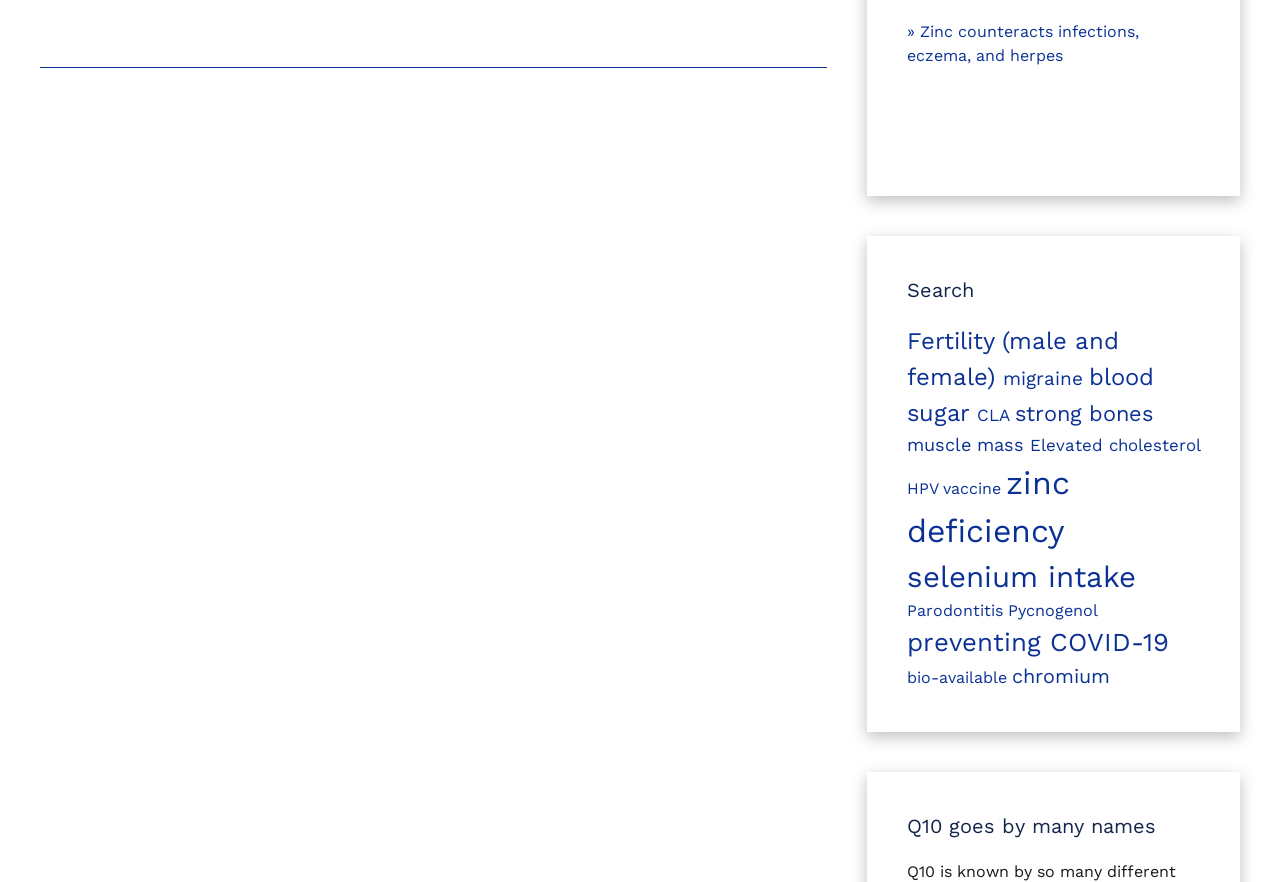What is the topic of the second heading?
Using the visual information, answer the question in a single word or phrase.

Q10 goes by many names